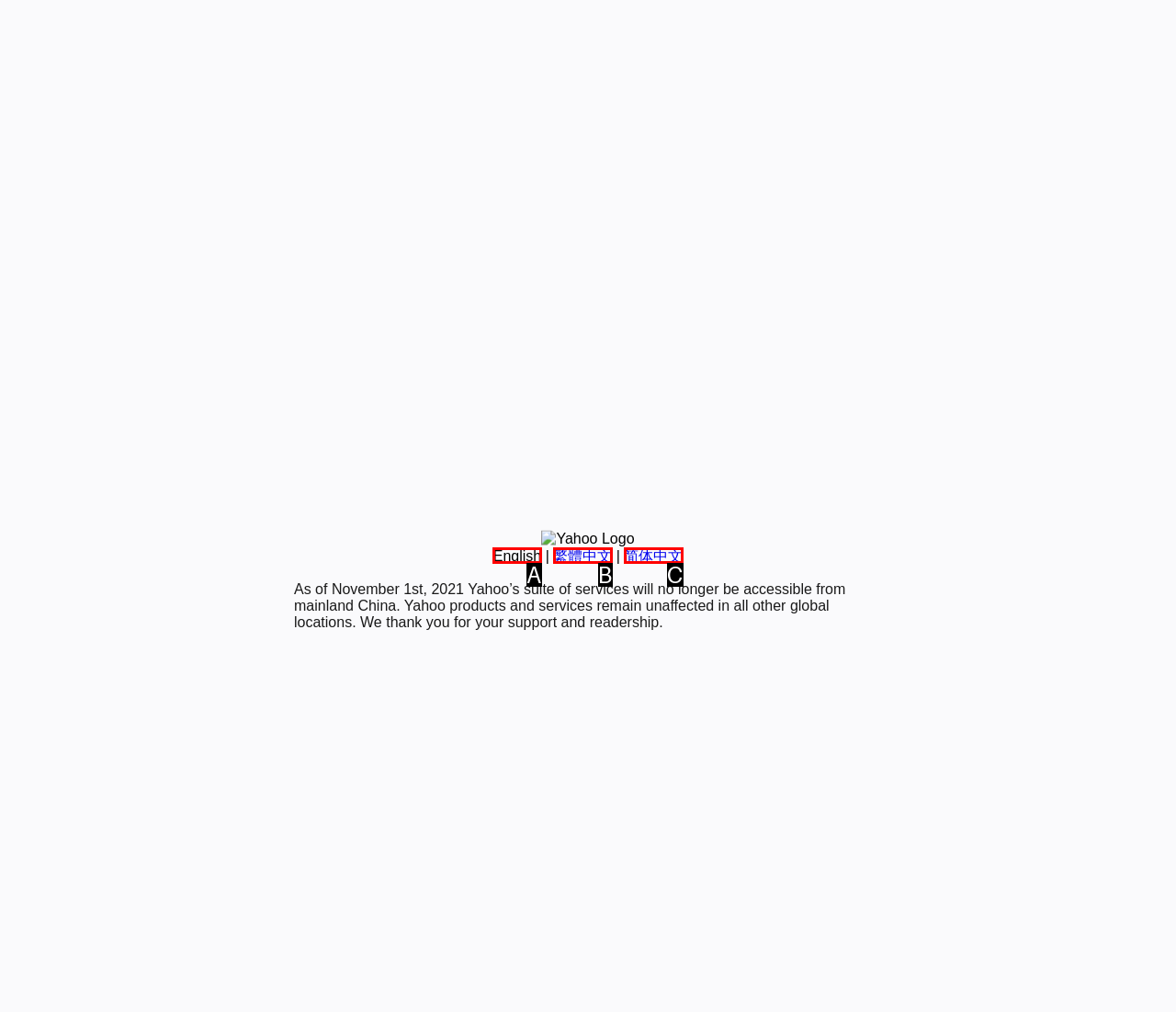Choose the option that best matches the element: English
Respond with the letter of the correct option.

A